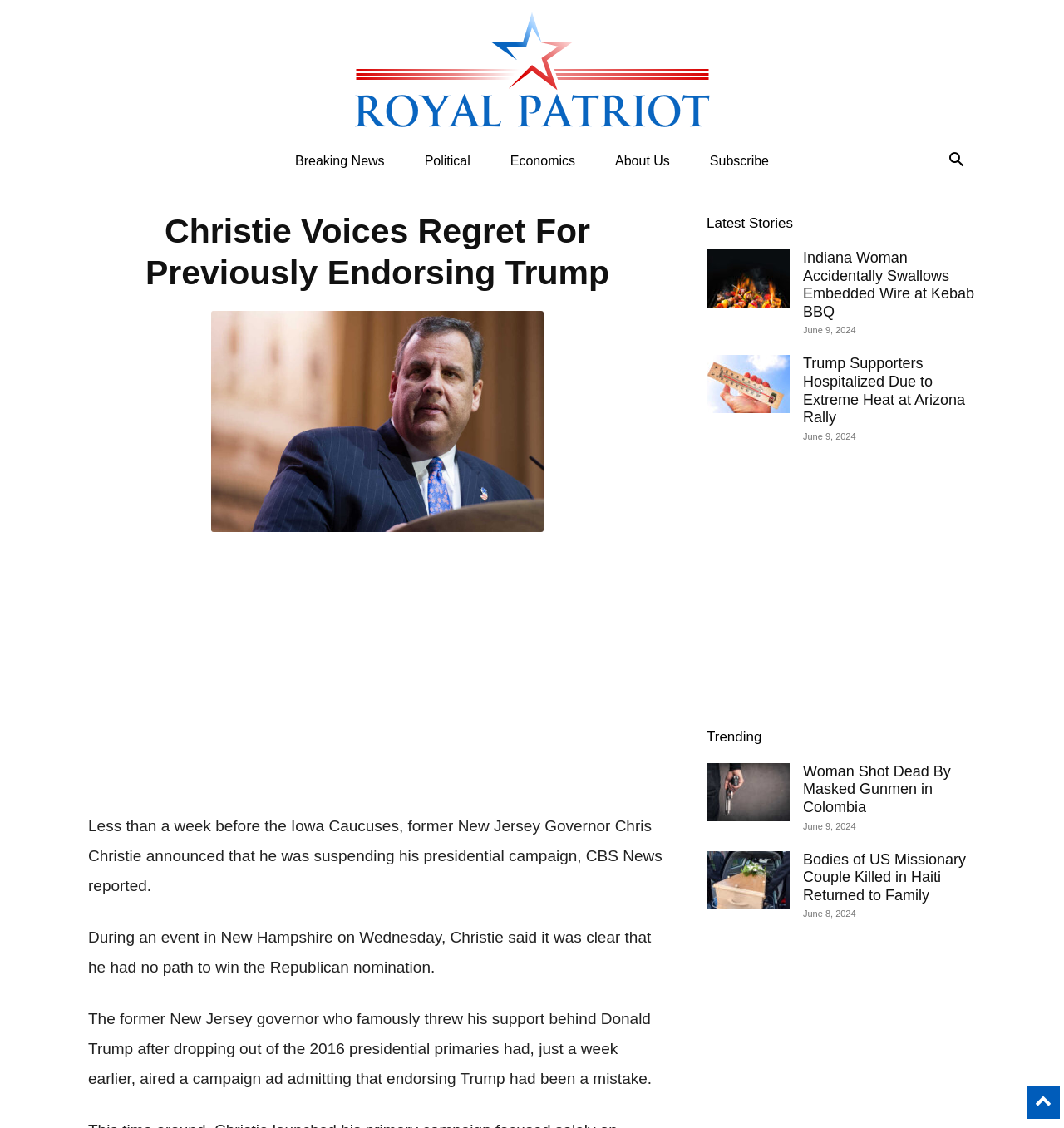Please predict the bounding box coordinates of the element's region where a click is necessary to complete the following instruction: "Search for something". The coordinates should be represented by four float numbers between 0 and 1, i.e., [left, top, right, bottom].

[0.88, 0.138, 0.917, 0.15]